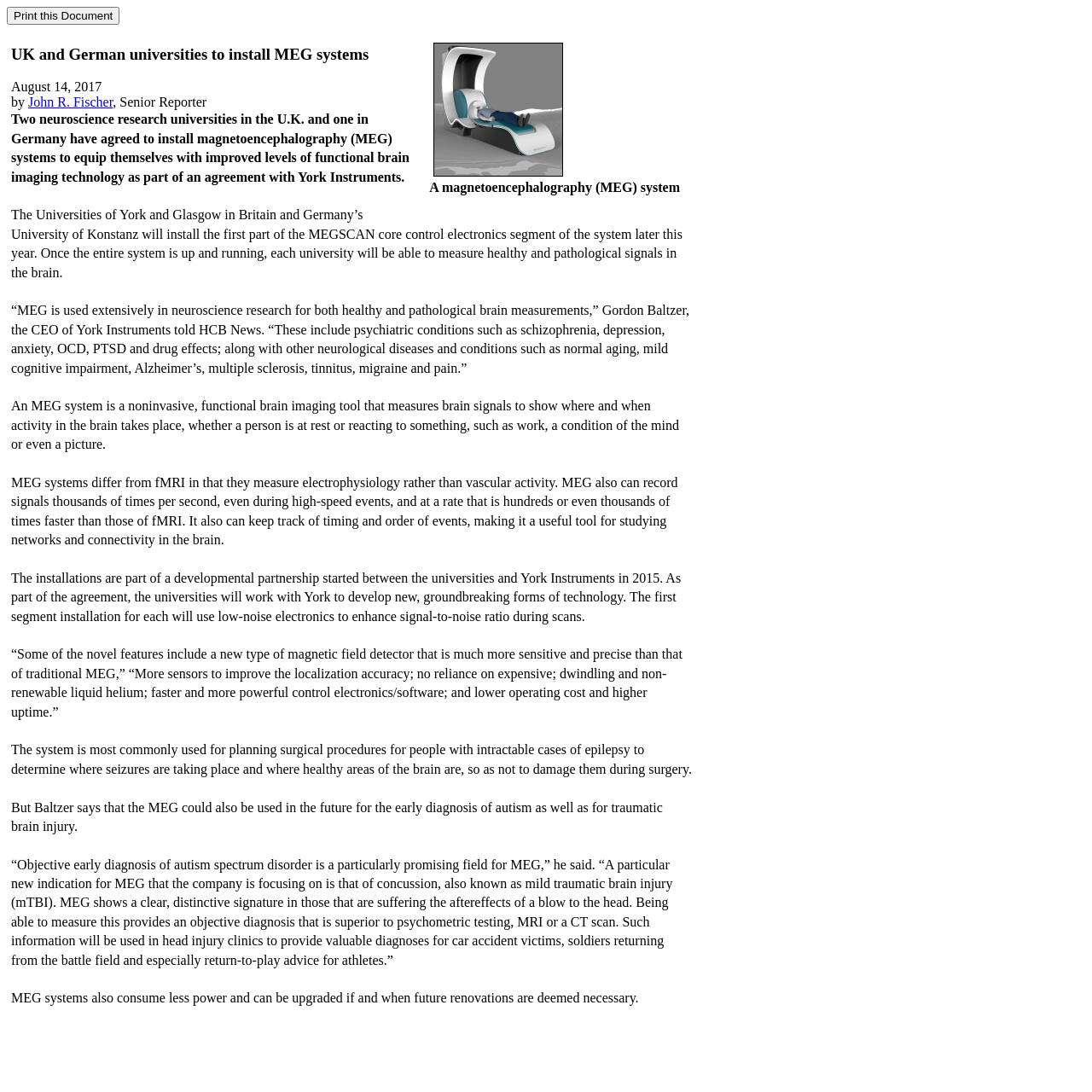Determine the bounding box of the UI element mentioned here: "parent_node: A magnetoencephalography (MEG) system". The coordinates must be in the format [left, top, right, bottom] with values ranging from 0 to 1.

[0.393, 0.151, 0.52, 0.164]